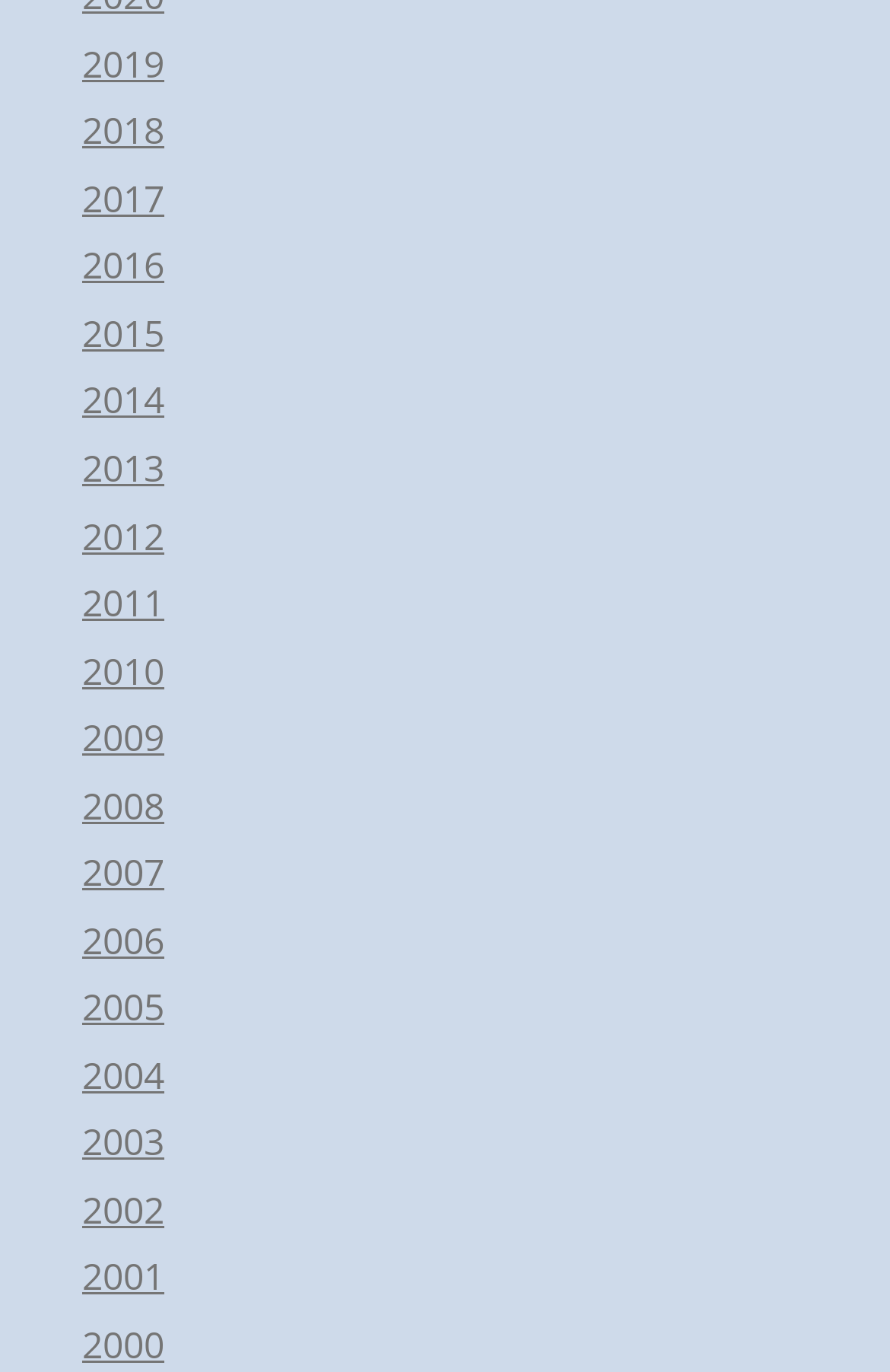How many years are listed? Please answer the question using a single word or phrase based on the image.

21